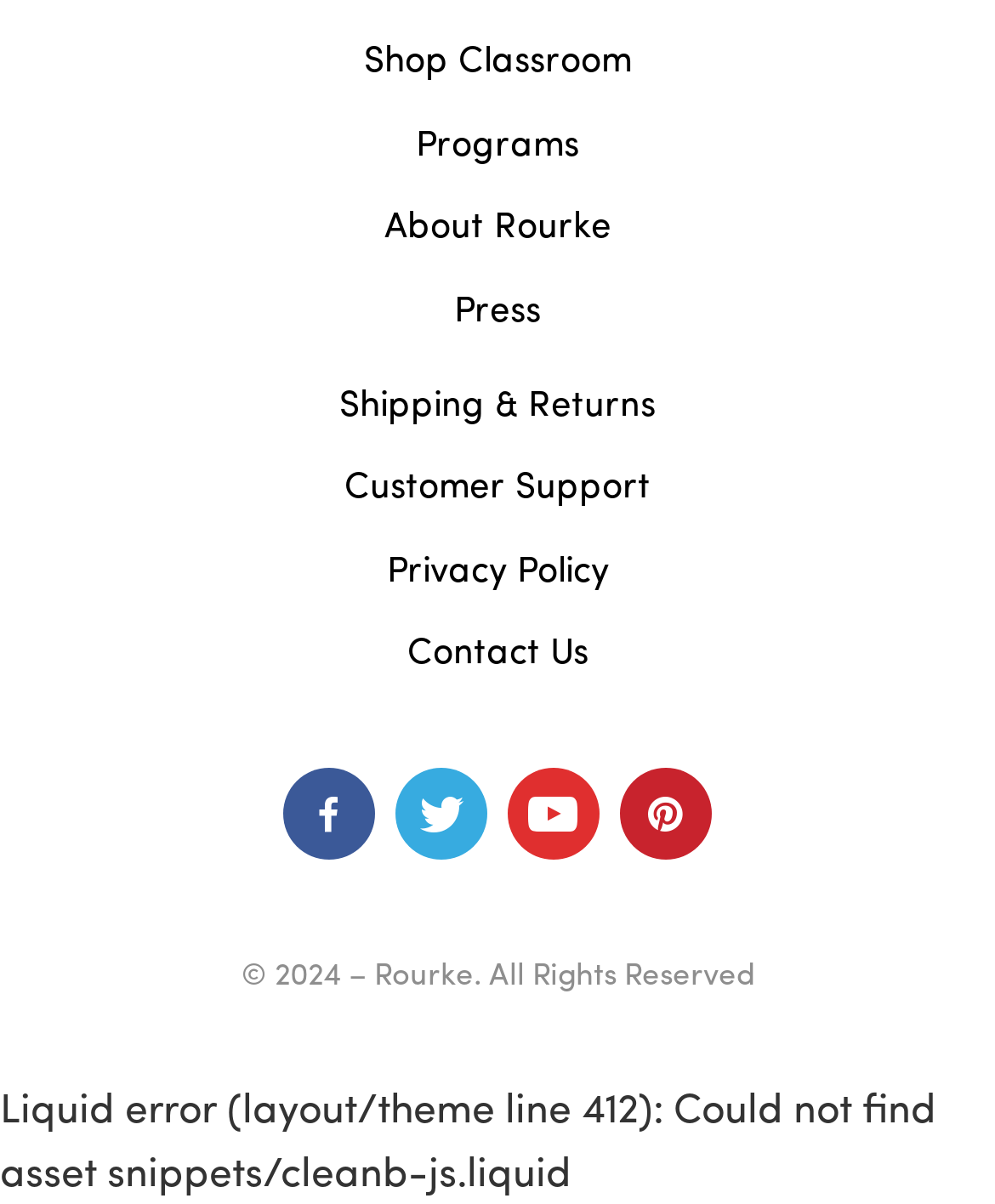Pinpoint the bounding box coordinates of the clickable area needed to execute the instruction: "Check Customer Support". The coordinates should be specified as four float numbers between 0 and 1, i.e., [left, top, right, bottom].

[0.346, 0.38, 0.654, 0.422]